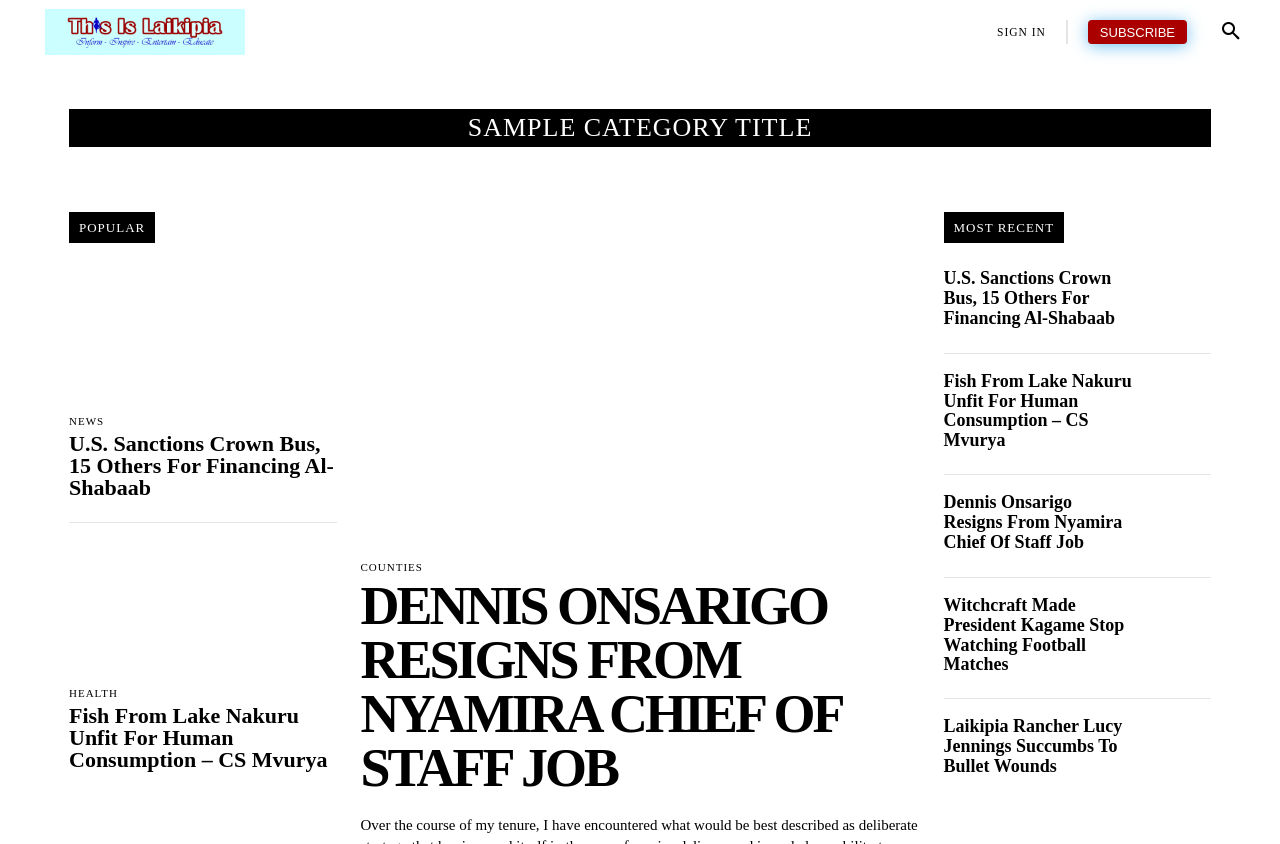Identify the bounding box coordinates necessary to click and complete the given instruction: "Search for something".

[0.943, 0.009, 0.98, 0.066]